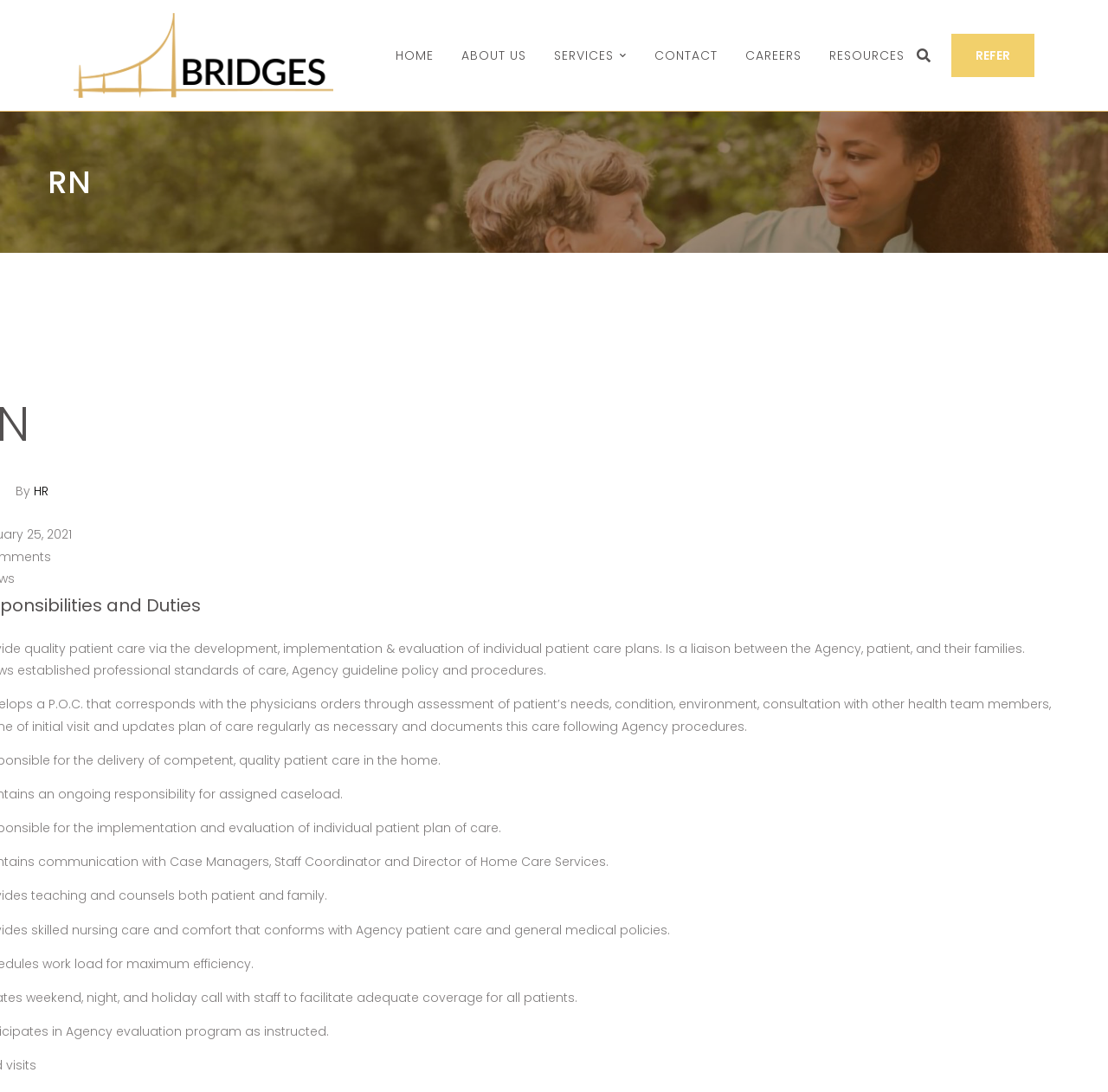What is the symbol next to the 'SERVICES' link?
Based on the visual details in the image, please answer the question thoroughly.

The 'SERVICES' link has a symbol next to it, which is represented by the Unicode character 'uf078'. This symbol indicates that the 'SERVICES' link has a dropdown menu.